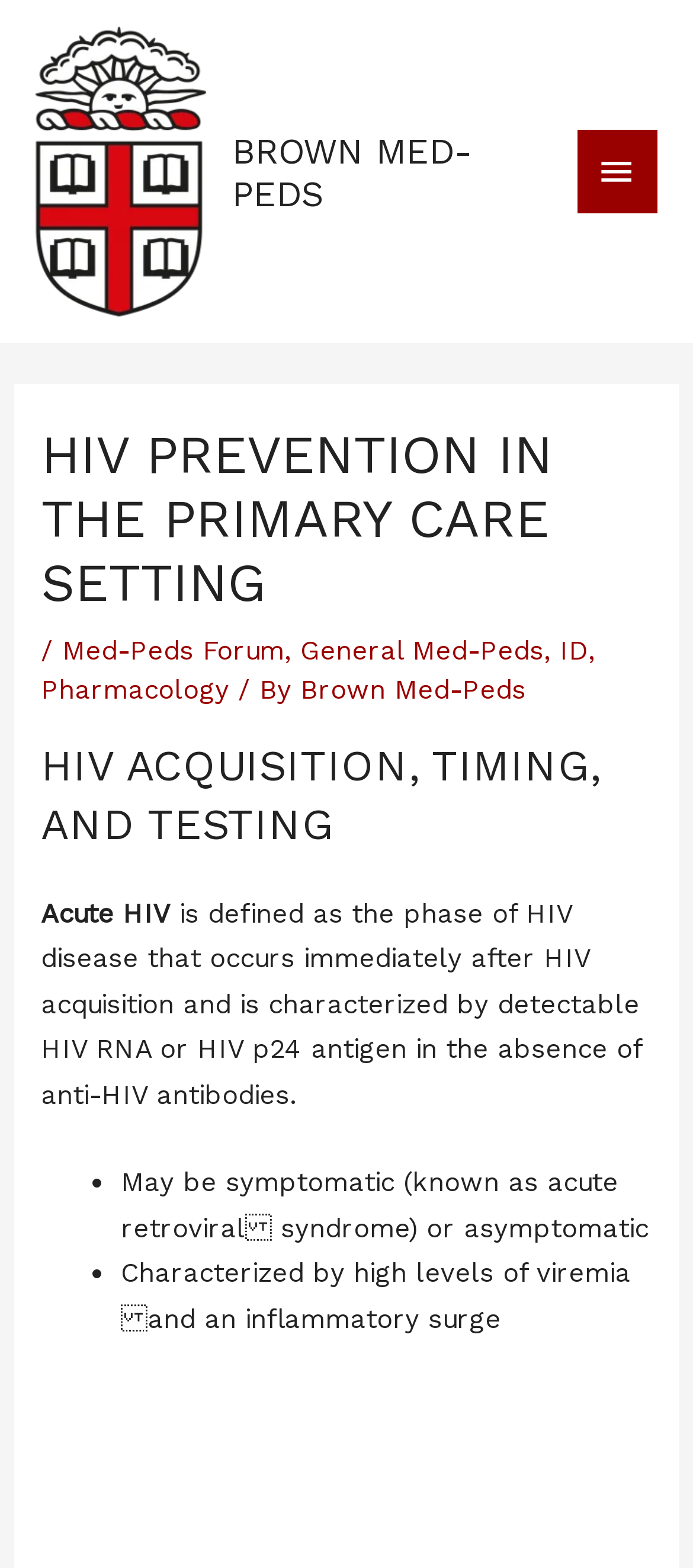What is the name of the organization?
Look at the image and respond with a one-word or short phrase answer.

BROWN MED-PEDS